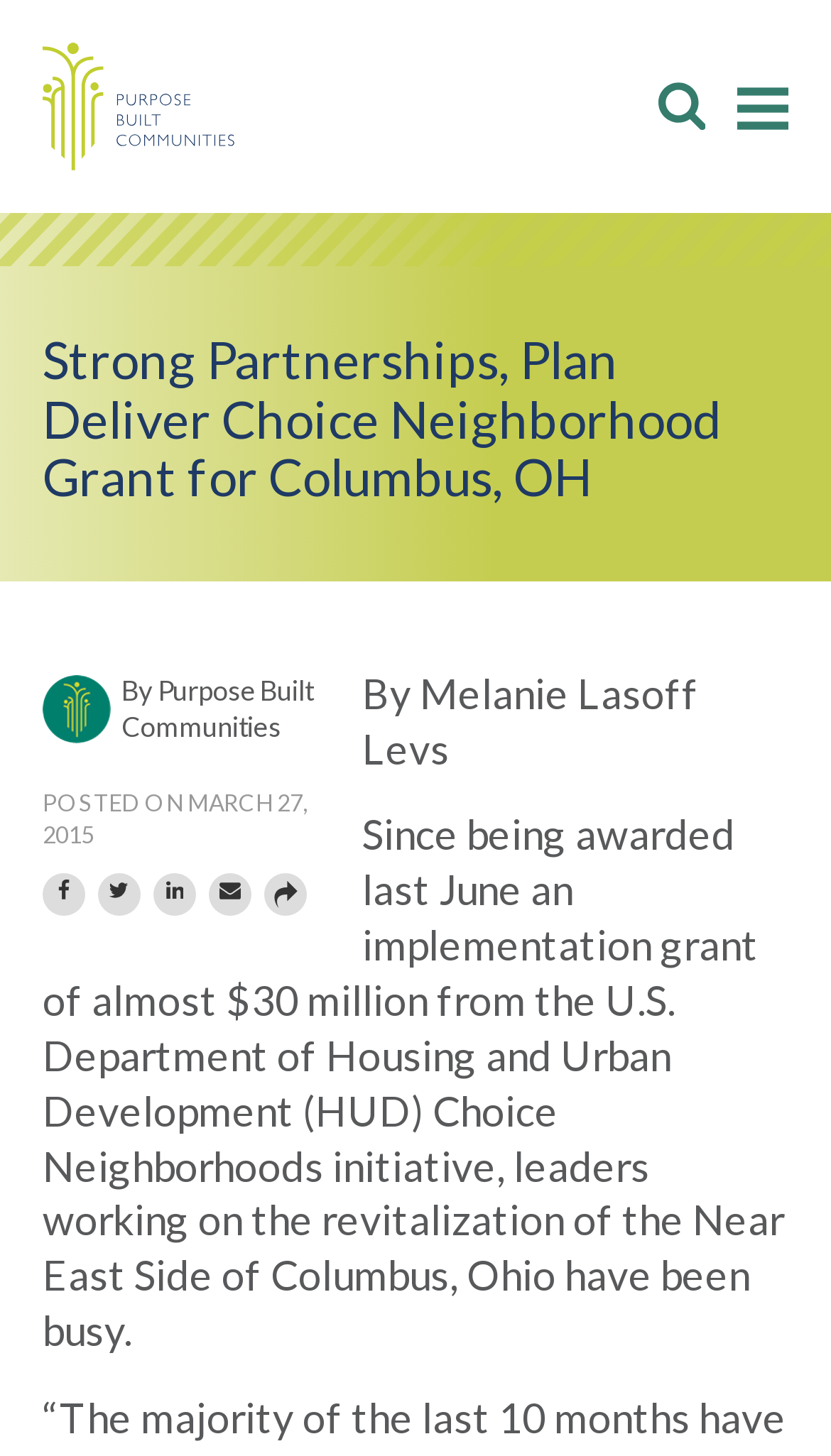What is the location being revitalized?
Deliver a detailed and extensive answer to the question.

The location being revitalized is mentioned in the text 'Since being awarded last June an implementation grant of almost $30 million from the U.S. Department of Housing and Urban Development (HUD) Choice Neighborhoods initiative, leaders working on the revitalization of the Near East Side of Columbus, Ohio have been busy.' which provides information about the grant awarded to the leaders working on the revitalization of the Near East Side of Columbus, Ohio.